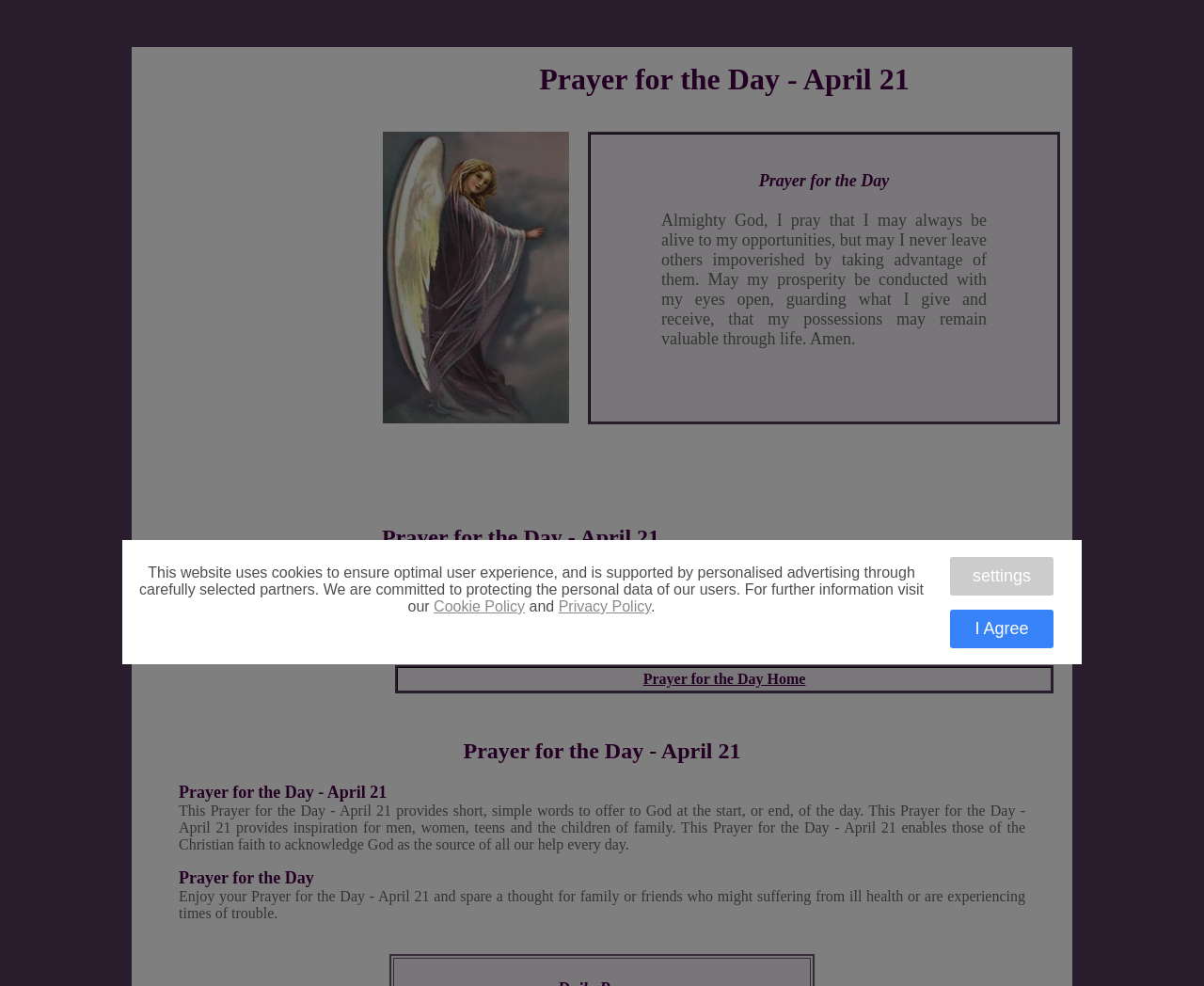What is the purpose of the prayer?
Refer to the image and provide a one-word or short phrase answer.

Daily strength and comfort